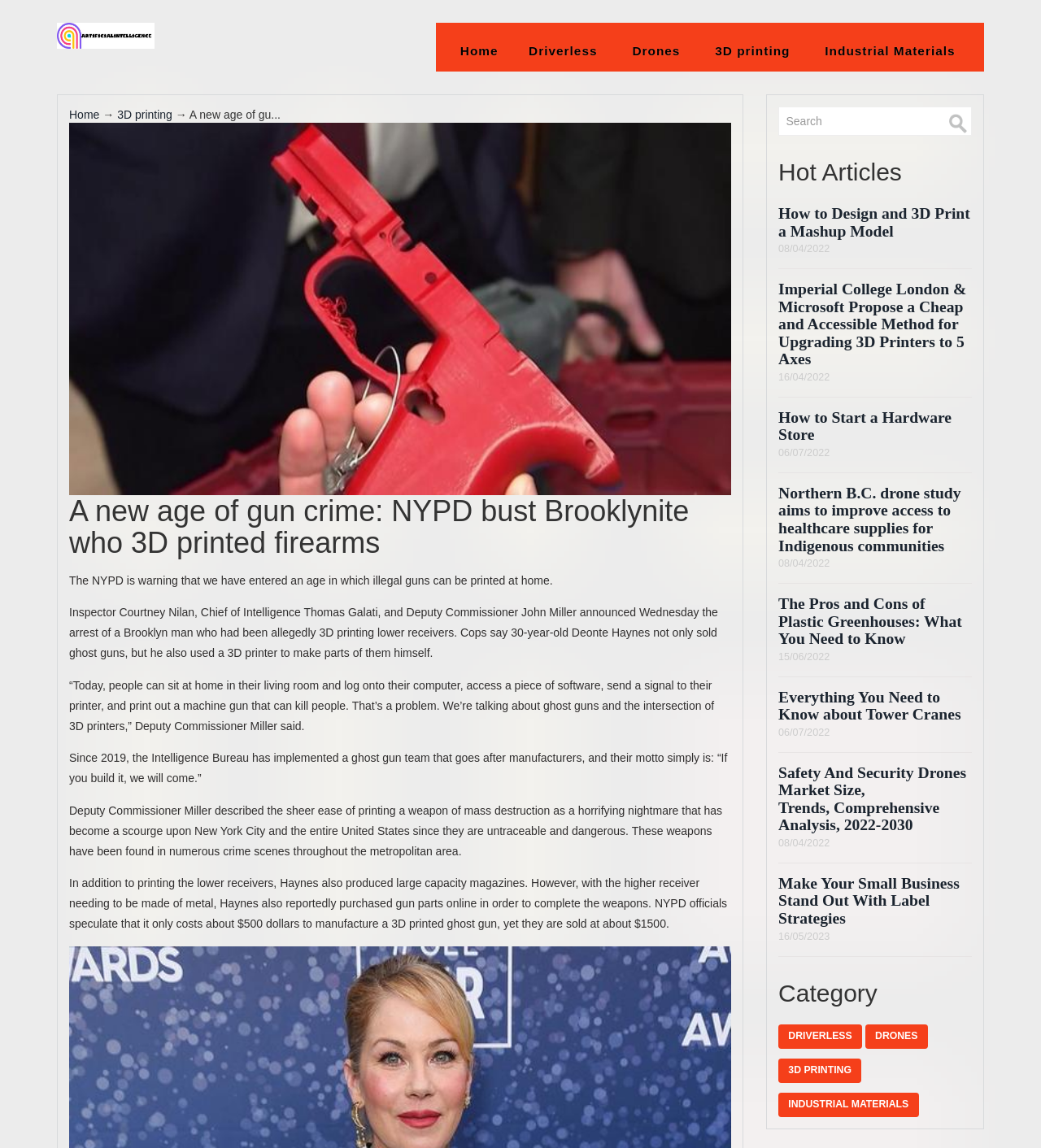Create an elaborate caption for the webpage.

This webpage appears to be a news article about the NYPD warning of an age of illegal guns being printed at home. At the top of the page, there is a navigation menu with links to "Home", "Driverless", "Drones", "3D printing", and "Industrial Materials". Below the navigation menu, there is a large image with a heading "A new age of gun crime: NYPD bust Brooklynite who 3D printed firearms" and a brief summary of the article.

The main content of the article is divided into several paragraphs, with quotes from NYPD officials and descriptions of the arrest of a Brooklyn man who allegedly 3D printed lower receivers and sold ghost guns. The article also mentions the ease of printing weapons of mass destruction and the dangers of these untraceable and dangerous weapons.

On the right side of the page, there is a search bar and a button. Below the search bar, there is a section titled "Hot Articles" with several links to other articles, including "How to Design and 3D Print a Mashup Model", "Imperial College London & Microsoft Propose a Cheap and Accessible Method for Upgrading 3D Printers to 5 Axes", and others. Each article has a heading, a link, and a date.

At the bottom of the page, there is a category section with links to "DRIVERLESS", "DRONES", "3D PRINTING", and "INDUSTRIAL MATERIALS".